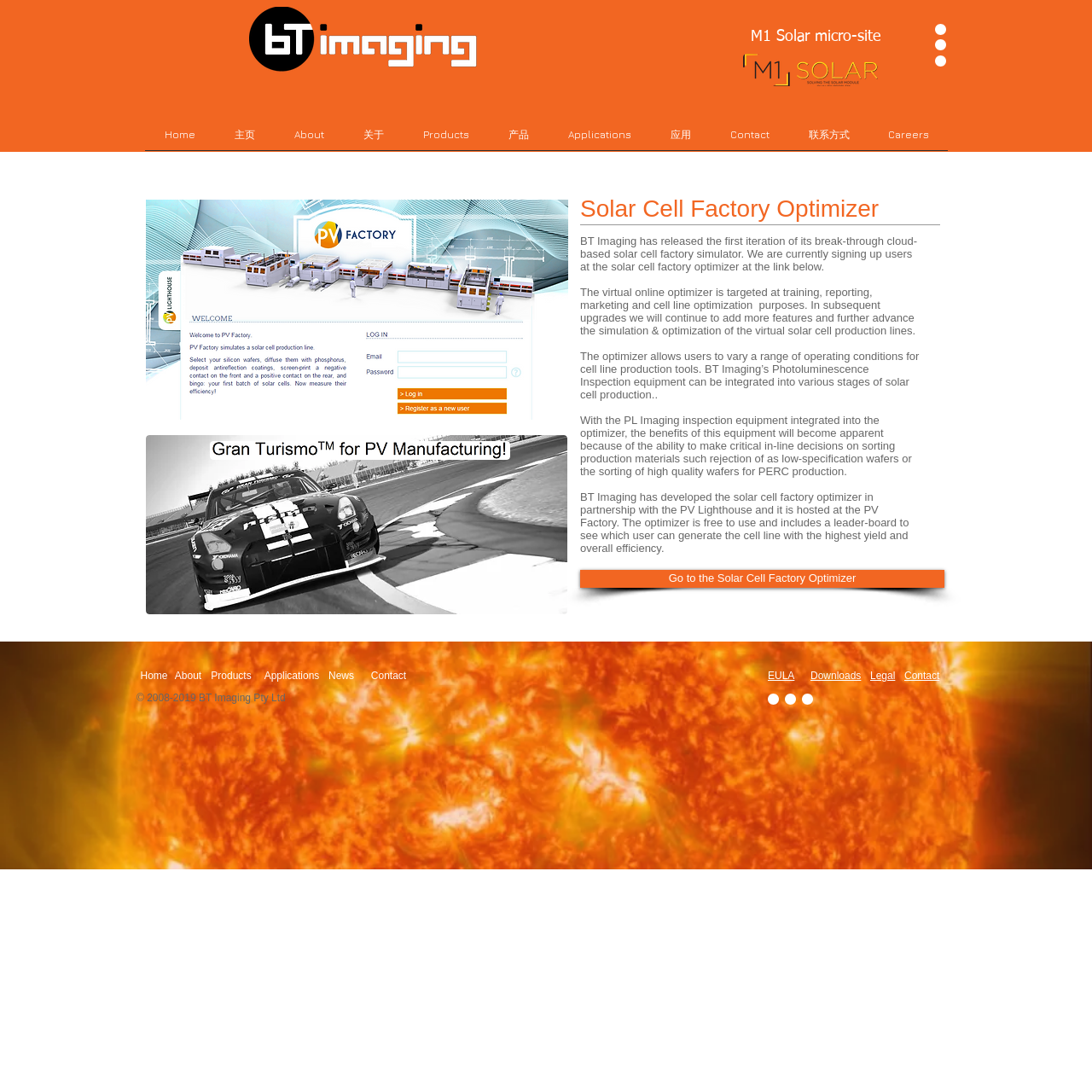Using the details in the image, give a detailed response to the question below:
What is the purpose of the Solar Cell Factory Optimizer?

The question can be answered by reading the static text elements on the webpage, which describe the Solar Cell Factory Optimizer as a tool for training, reporting, marketing, and cell line optimization purposes.